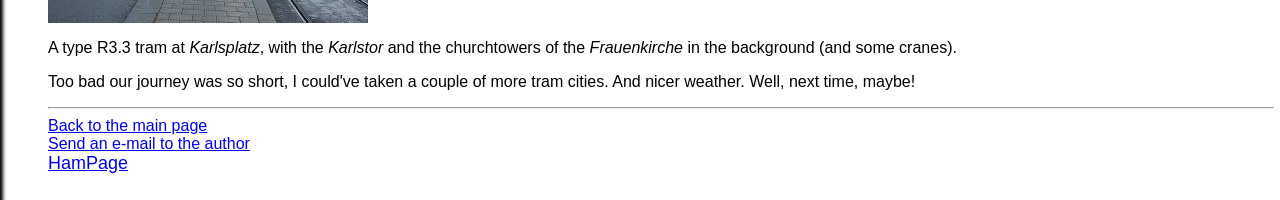Find and provide the bounding box coordinates for the UI element described with: "Back to the main page".

[0.038, 0.585, 0.162, 0.67]